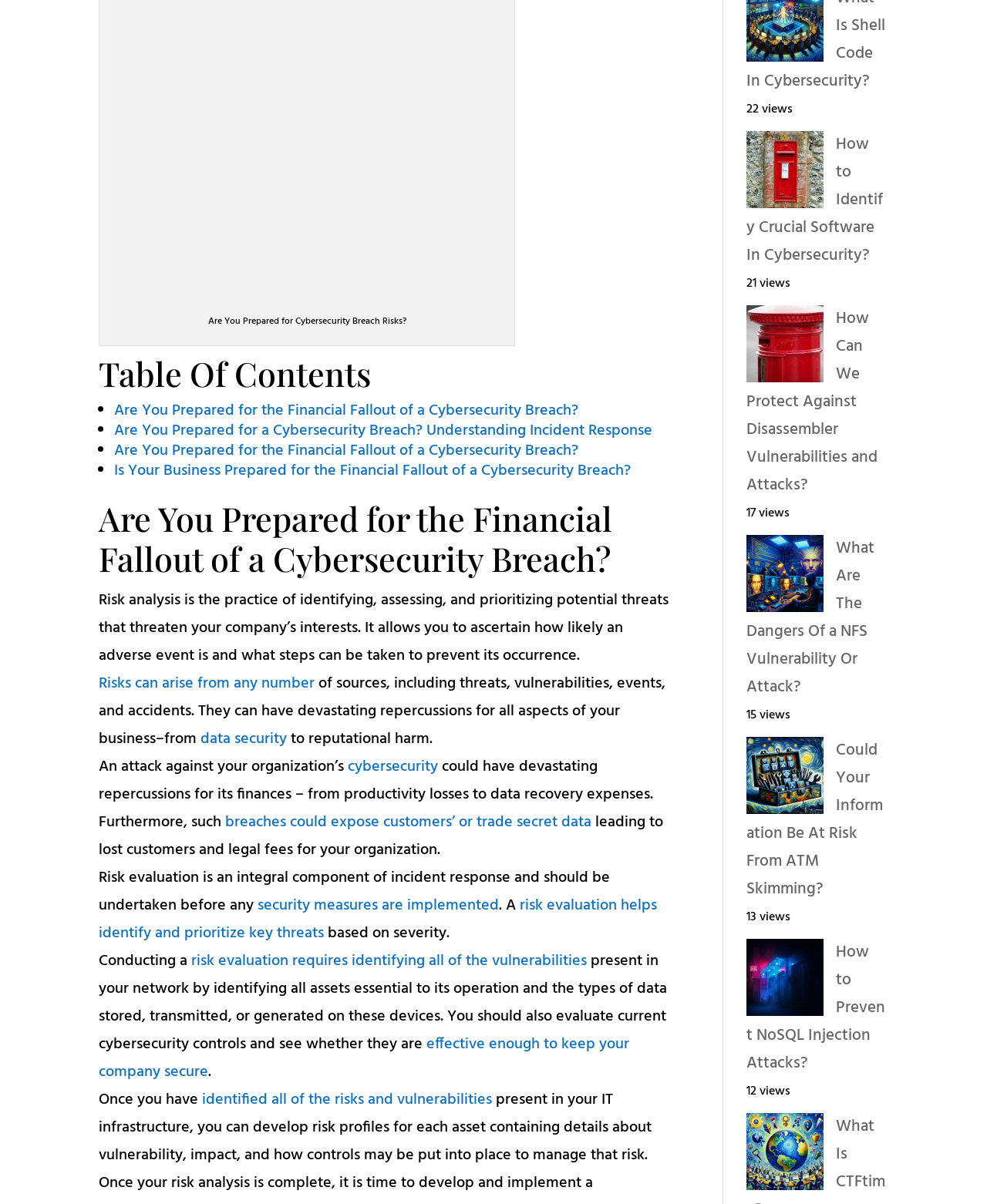Please reply to the following question using a single word or phrase: 
What is the main topic of this webpage?

Cybersecurity